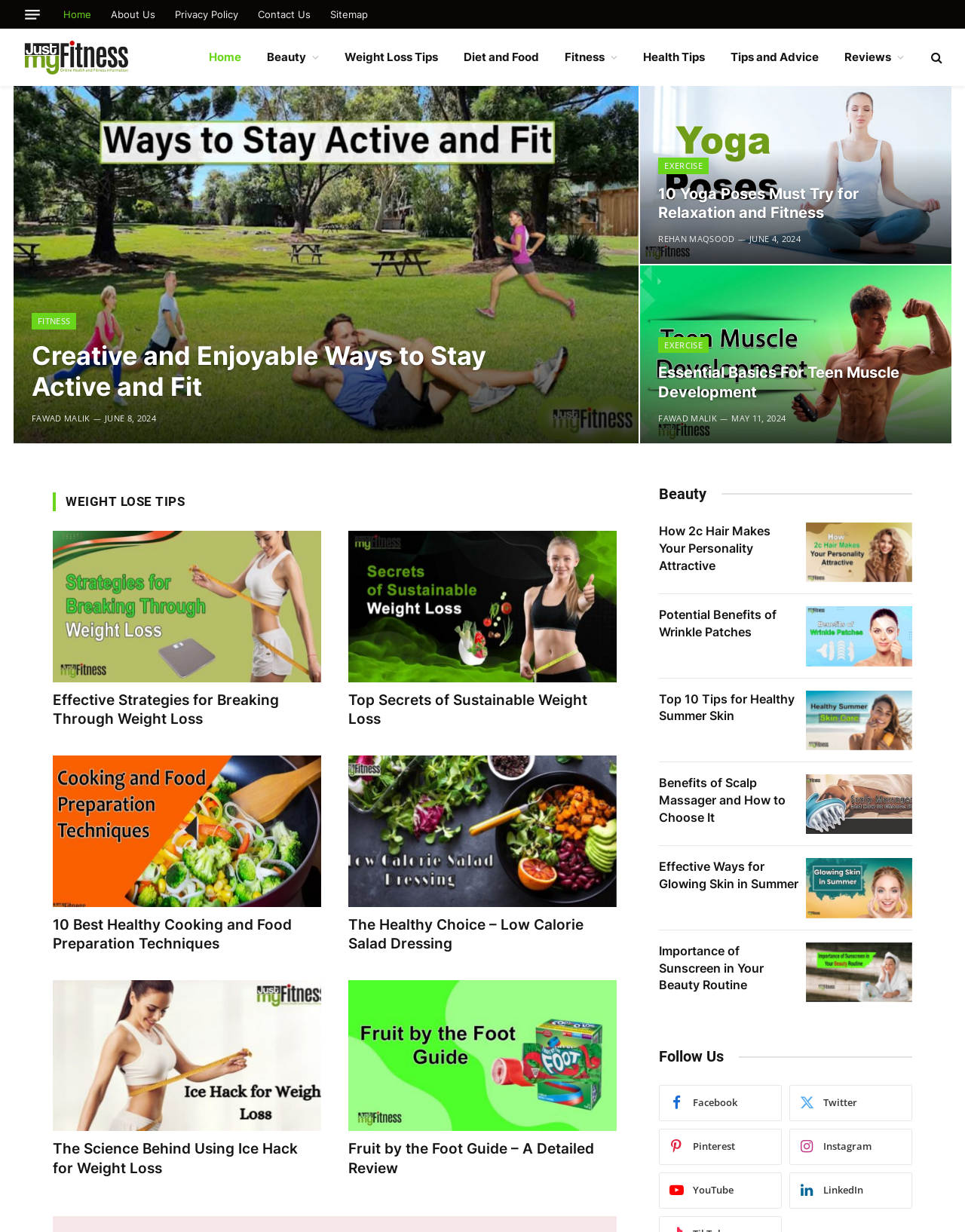Please give the bounding box coordinates of the area that should be clicked to fulfill the following instruction: "Go to 'Home' page". The coordinates should be in the format of four float numbers from 0 to 1, i.e., [left, top, right, bottom].

[0.055, 0.0, 0.105, 0.023]